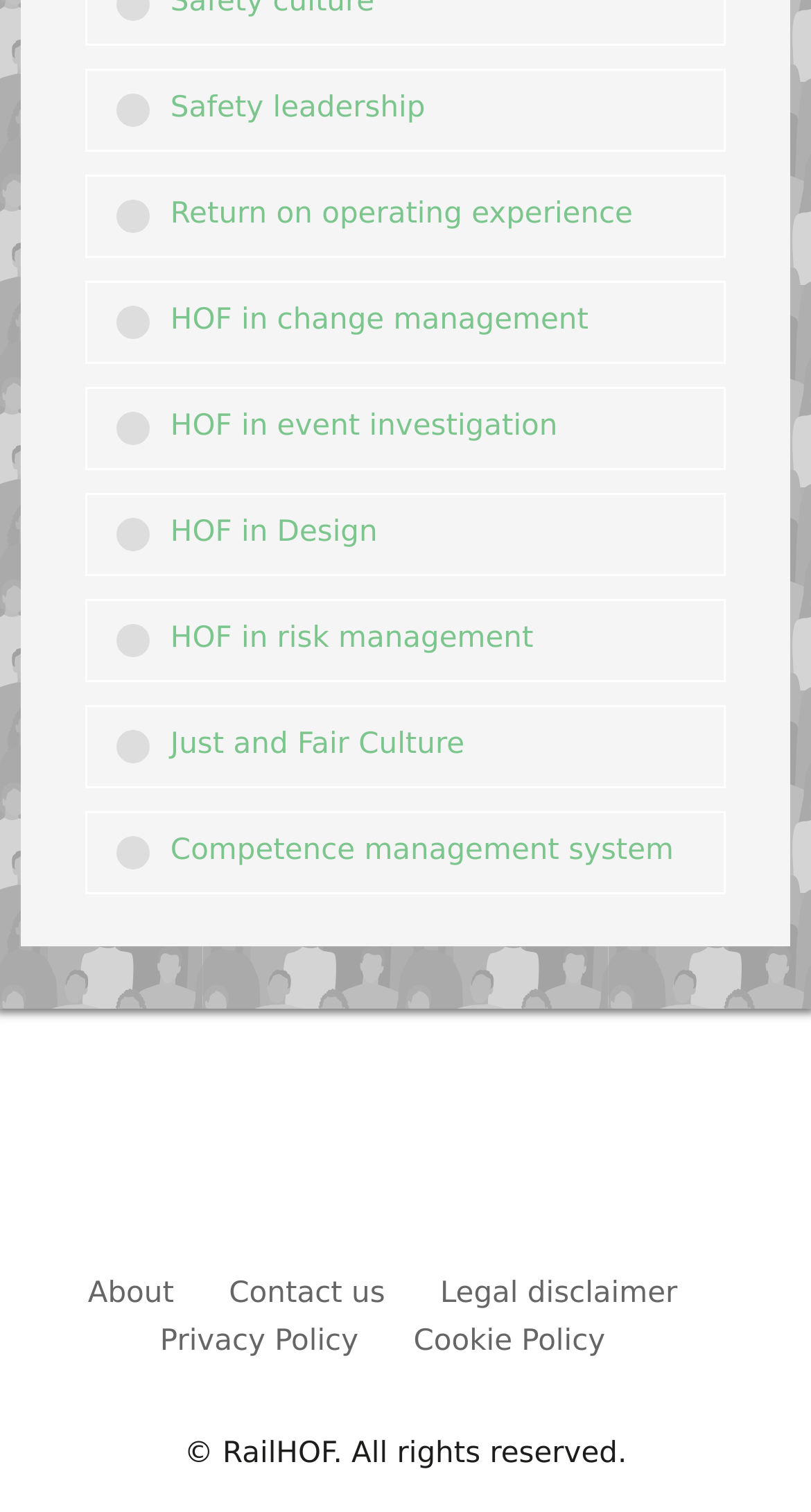Please provide a comprehensive answer to the question below using the information from the image: What is the first link on the webpage?

The first link on the webpage is 'Safety leadership' which is located at the top of the webpage with a bounding box coordinate of [0.105, 0.045, 0.895, 0.1].